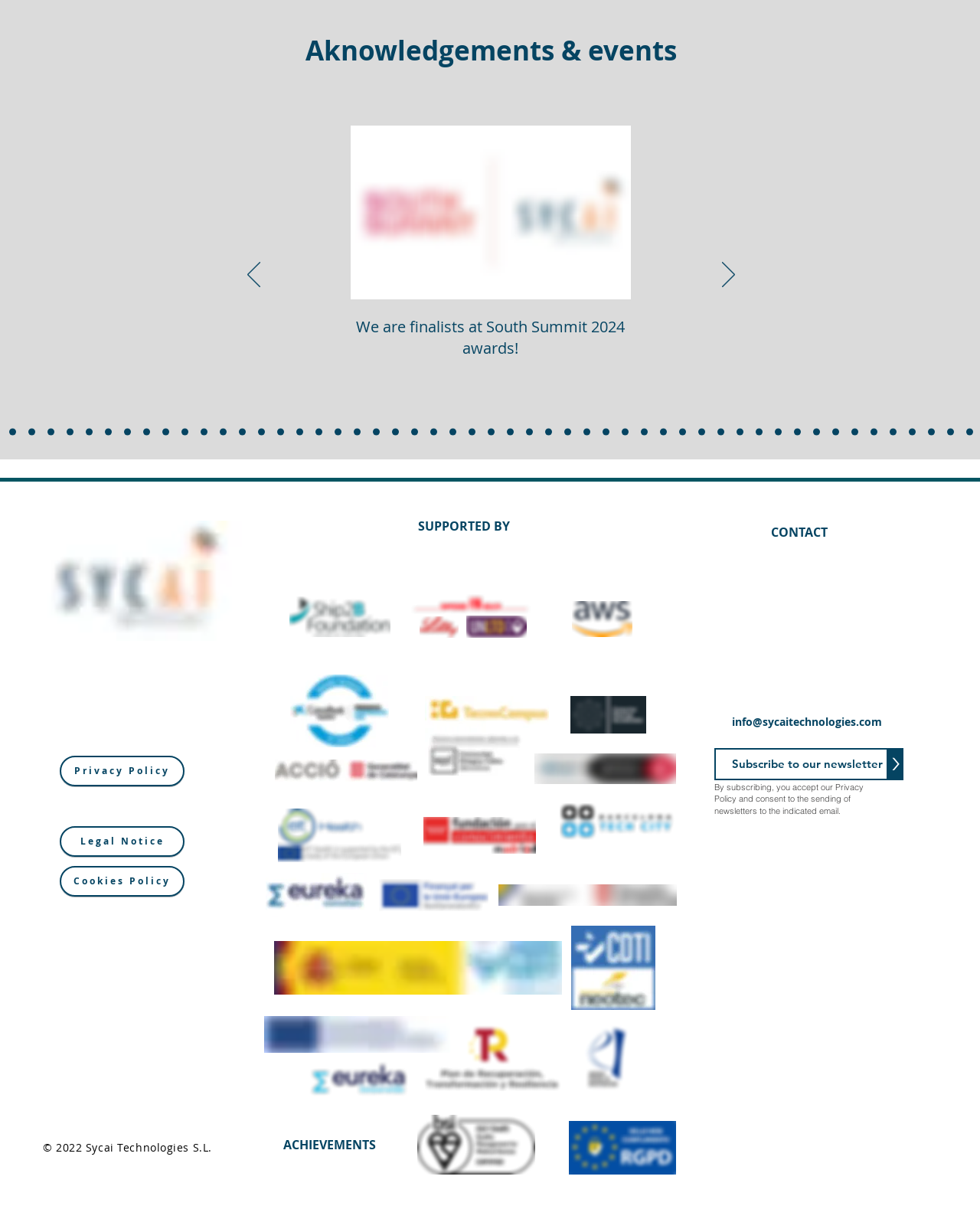Give a succinct answer to this question in a single word or phrase: 
What is the name of the foundation that supports Sycai Technologies S.L.?

Ship2b Foundation